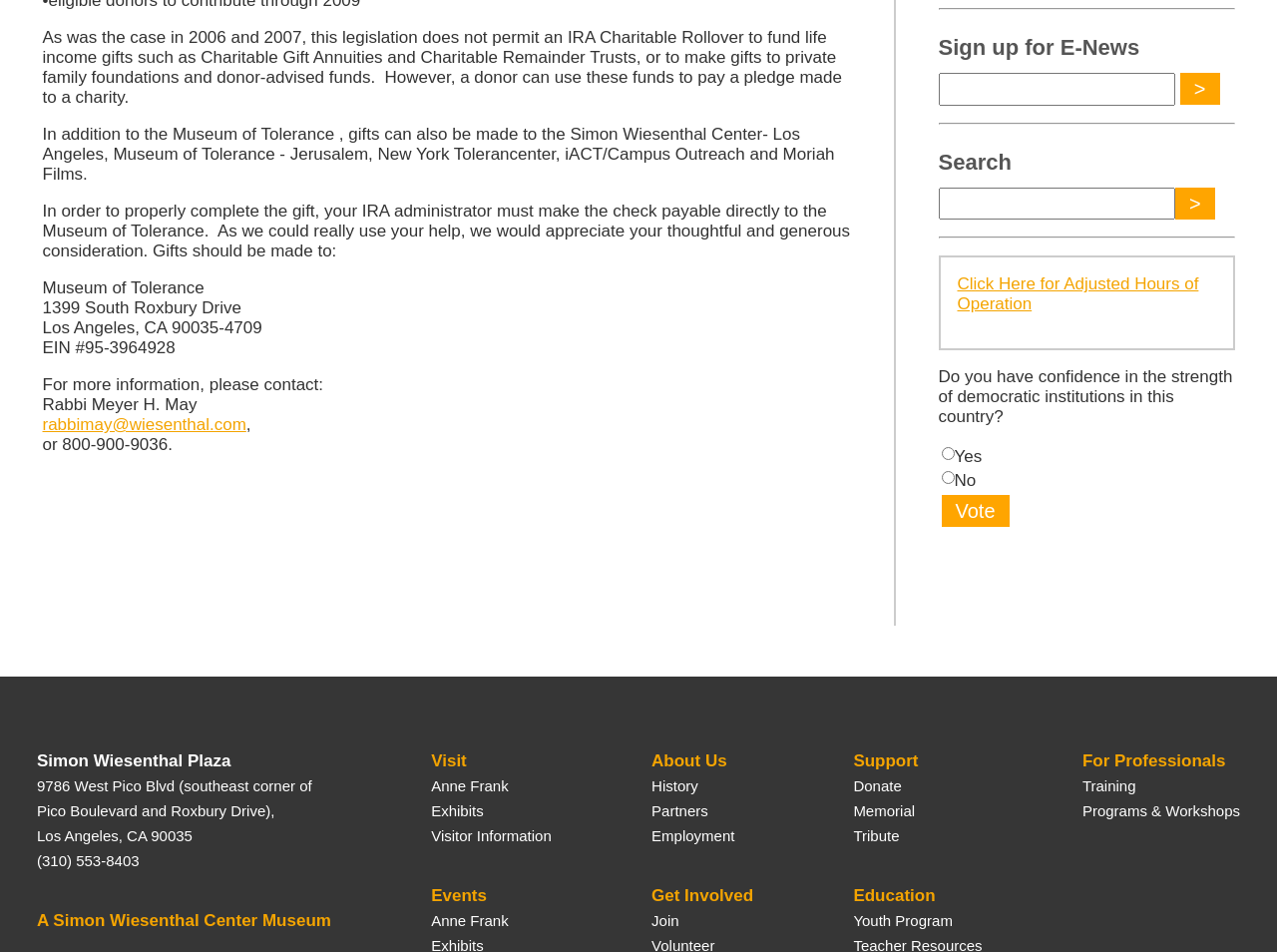Please find and report the bounding box coordinates of the element to click in order to perform the following action: "Sign up for E-News". The coordinates should be expressed as four float numbers between 0 and 1, in the format [left, top, right, bottom].

[0.735, 0.035, 0.967, 0.065]